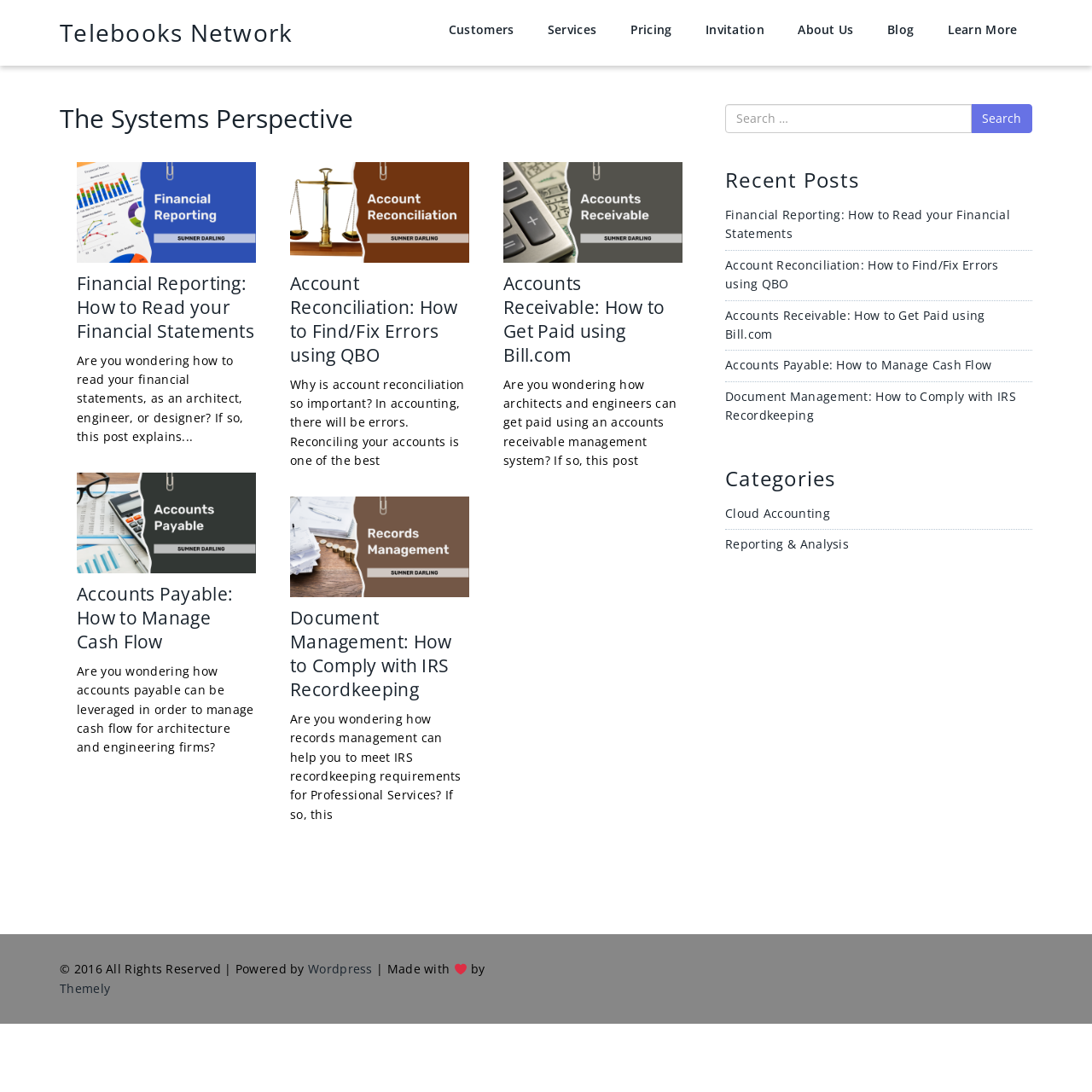Locate the bounding box coordinates for the element described below: "name="s" placeholder="Search …"". The coordinates must be four float values between 0 and 1, formatted as [left, top, right, bottom].

[0.664, 0.095, 0.89, 0.122]